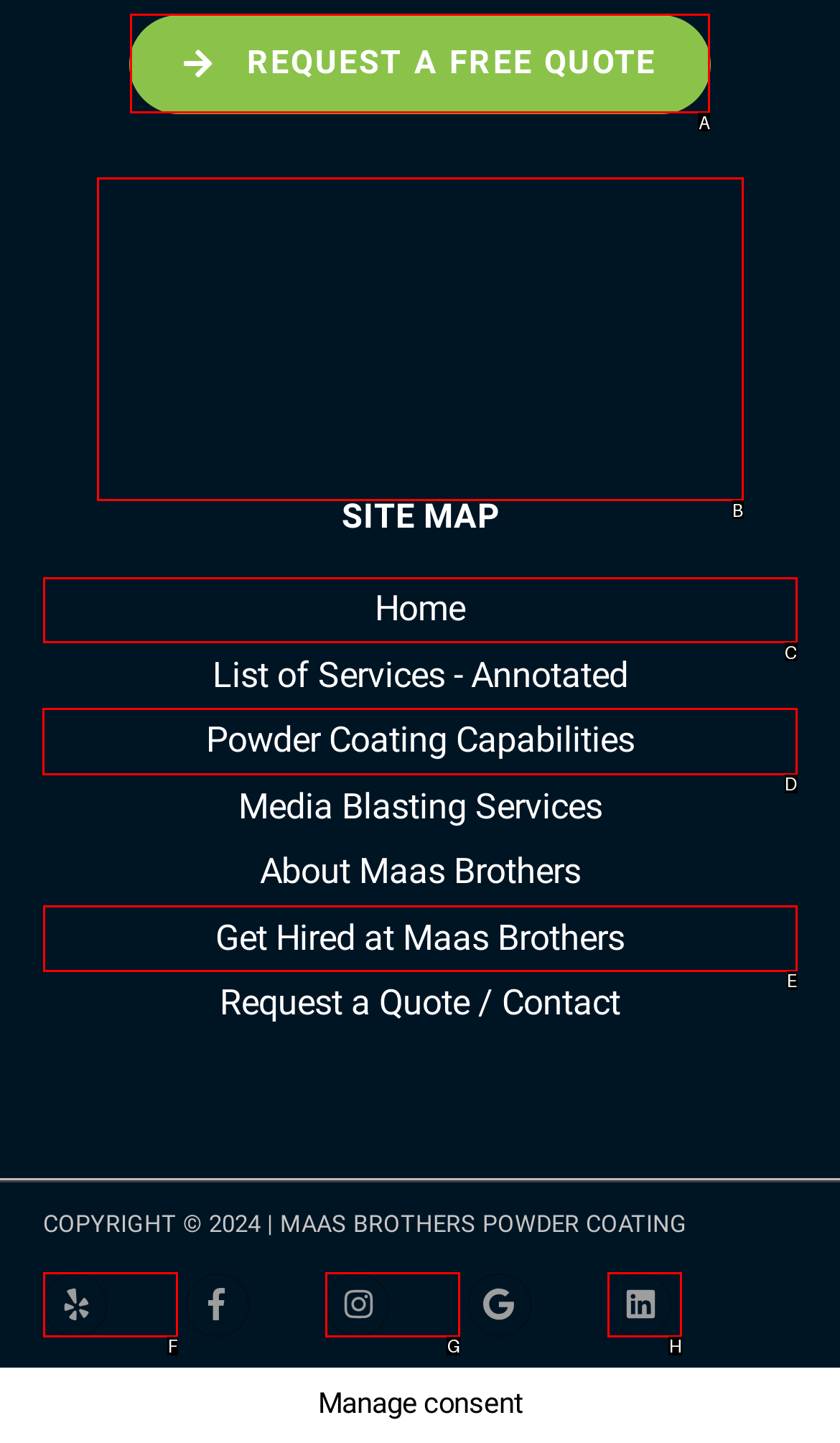Select the HTML element to finish the task: View 'Powder Coating Capabilities' Reply with the letter of the correct option.

D